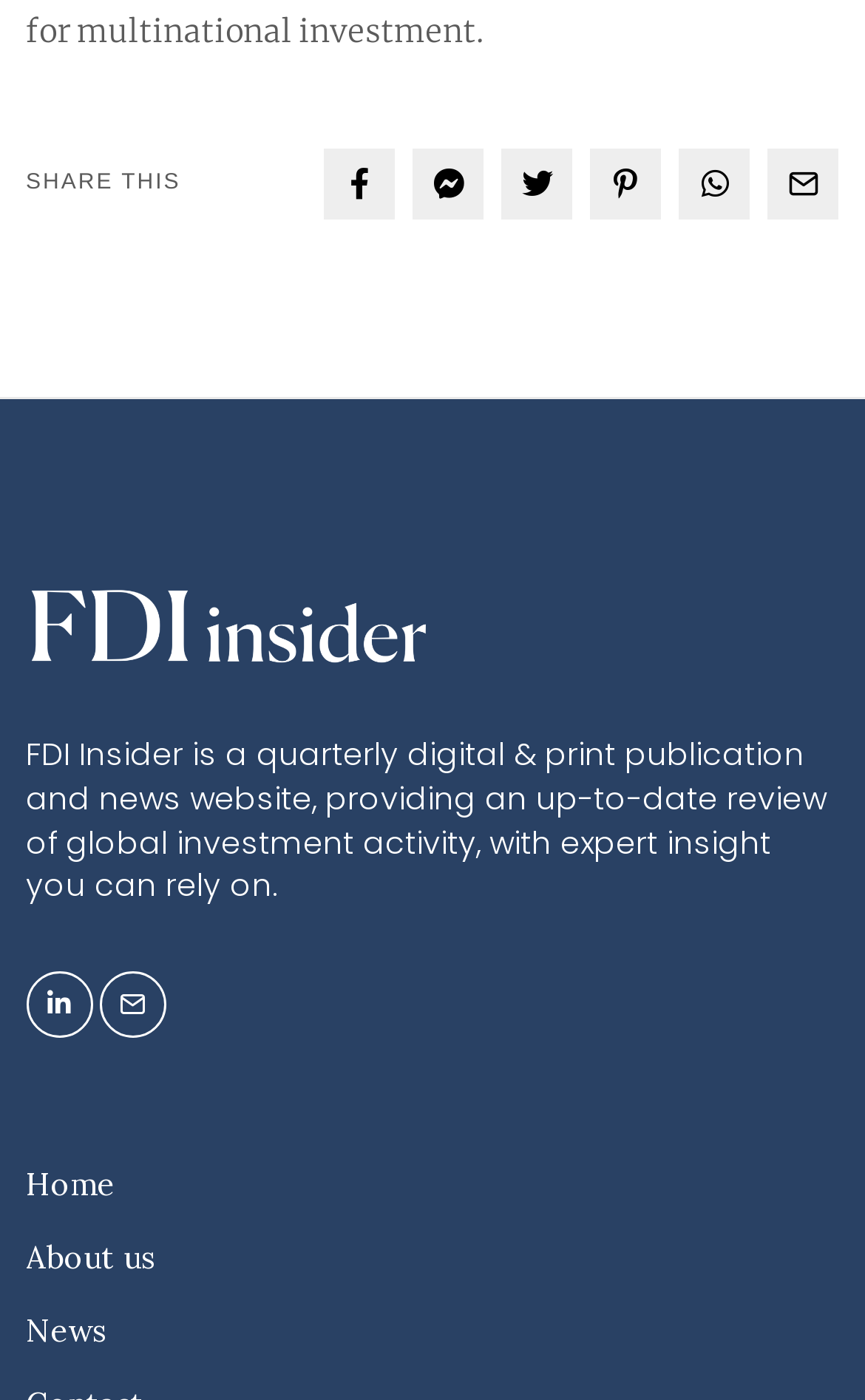Please determine the bounding box coordinates of the element's region to click for the following instruction: "Log in".

None